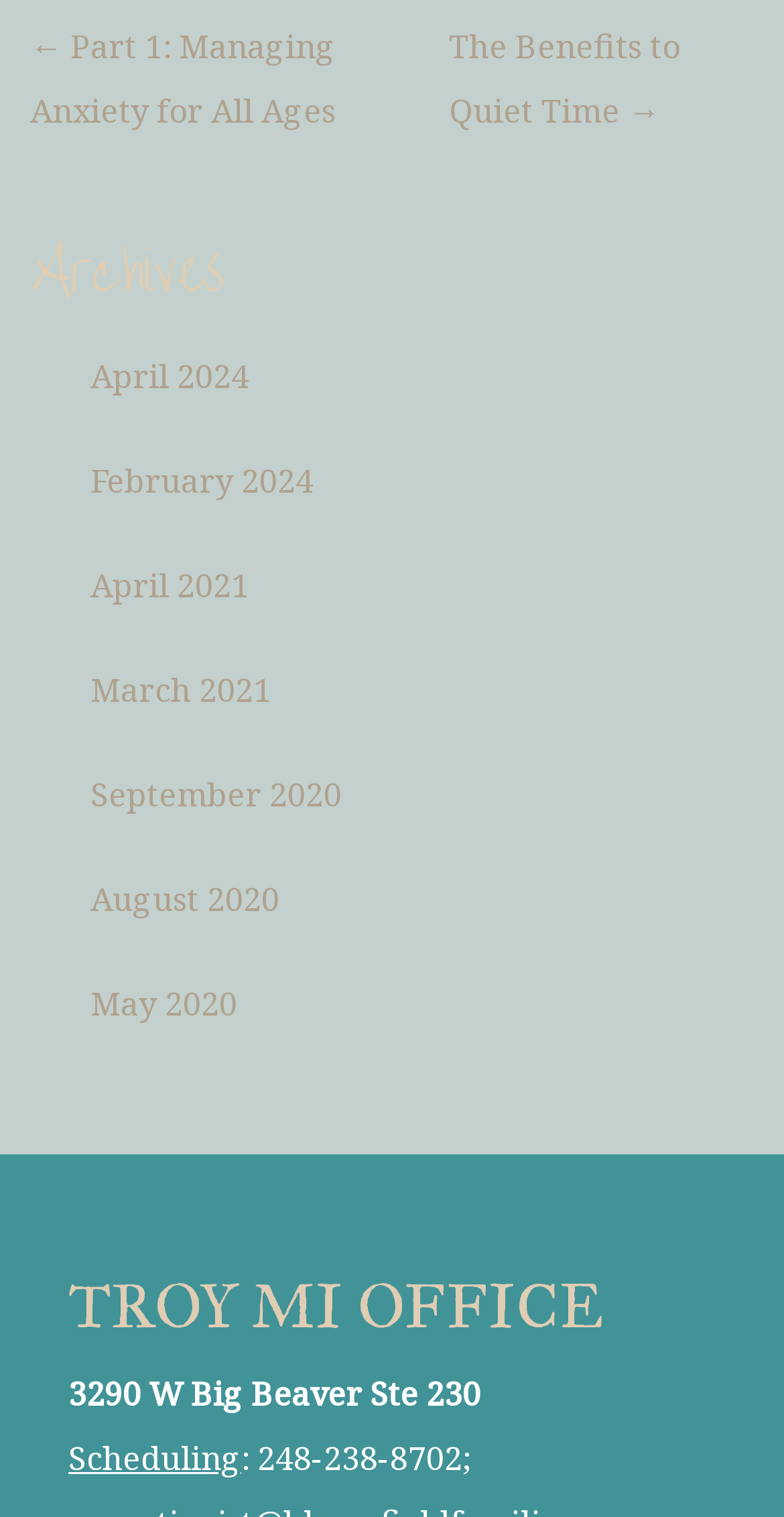Kindly determine the bounding box coordinates for the area that needs to be clicked to execute this instruction: "view April 2024 archives".

[0.077, 0.213, 0.962, 0.282]